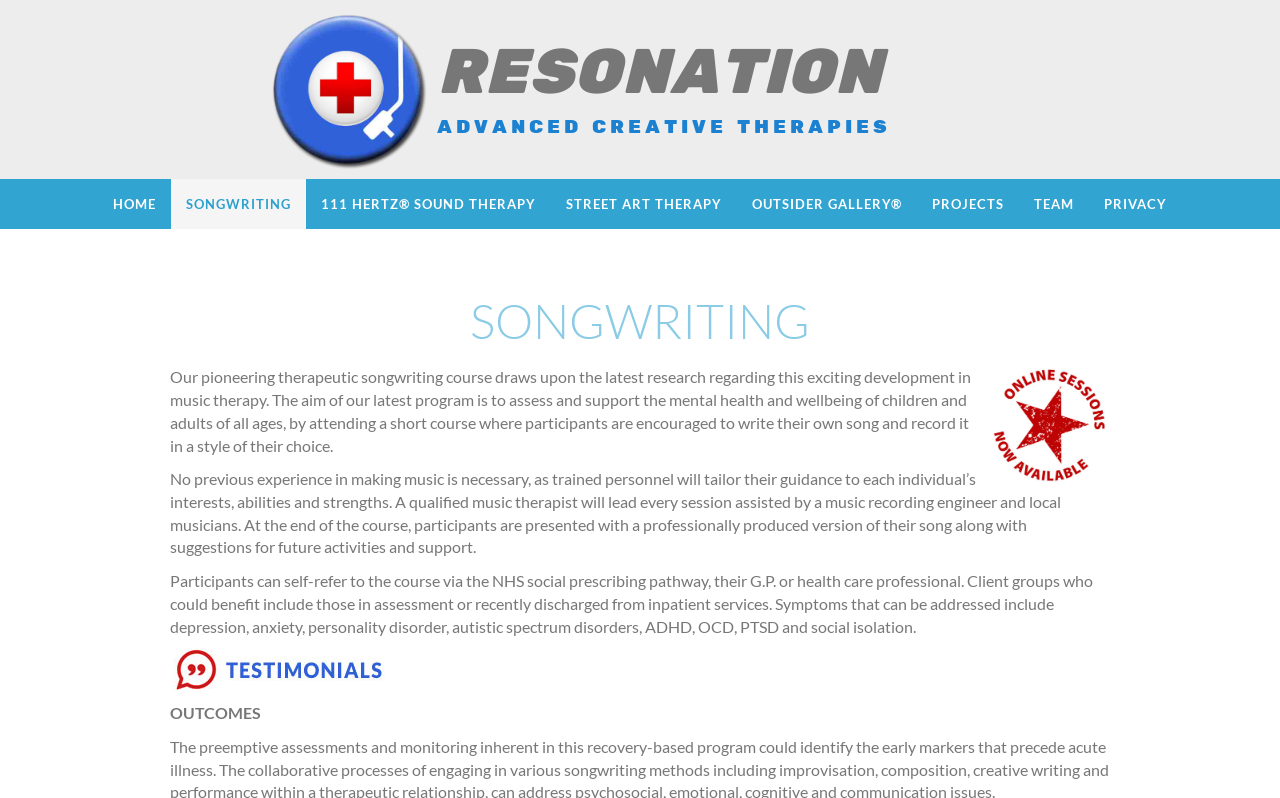Please locate the UI element described by "111 Hertz® Sound Therapy" and provide its bounding box coordinates.

[0.239, 0.224, 0.43, 0.287]